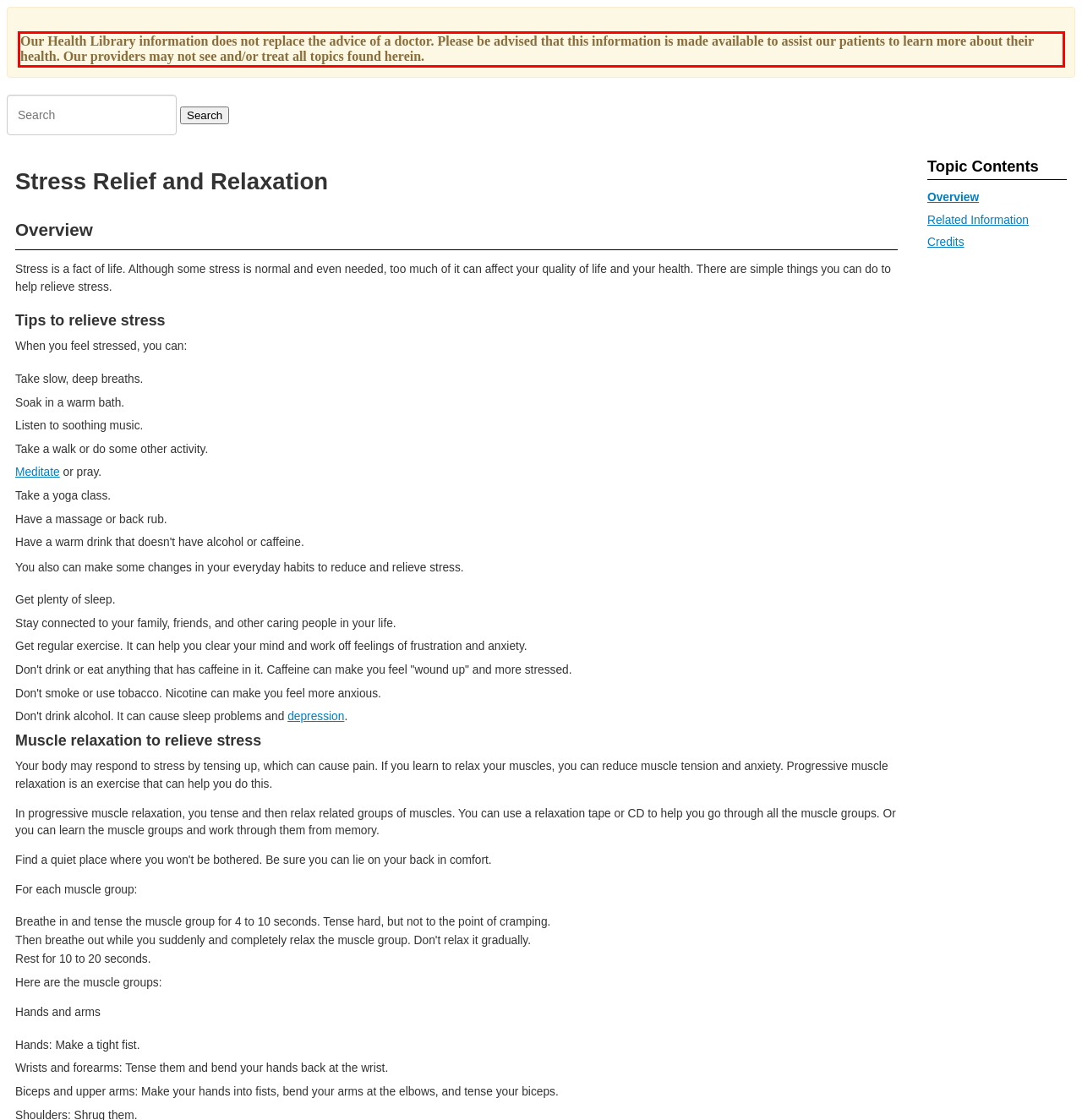Given a webpage screenshot, identify the text inside the red bounding box using OCR and extract it.

Our Health Library information does not replace the advice of a doctor. Please be advised that this information is made available to assist our patients to learn more about their health. Our providers may not see and/or treat all topics found herein.